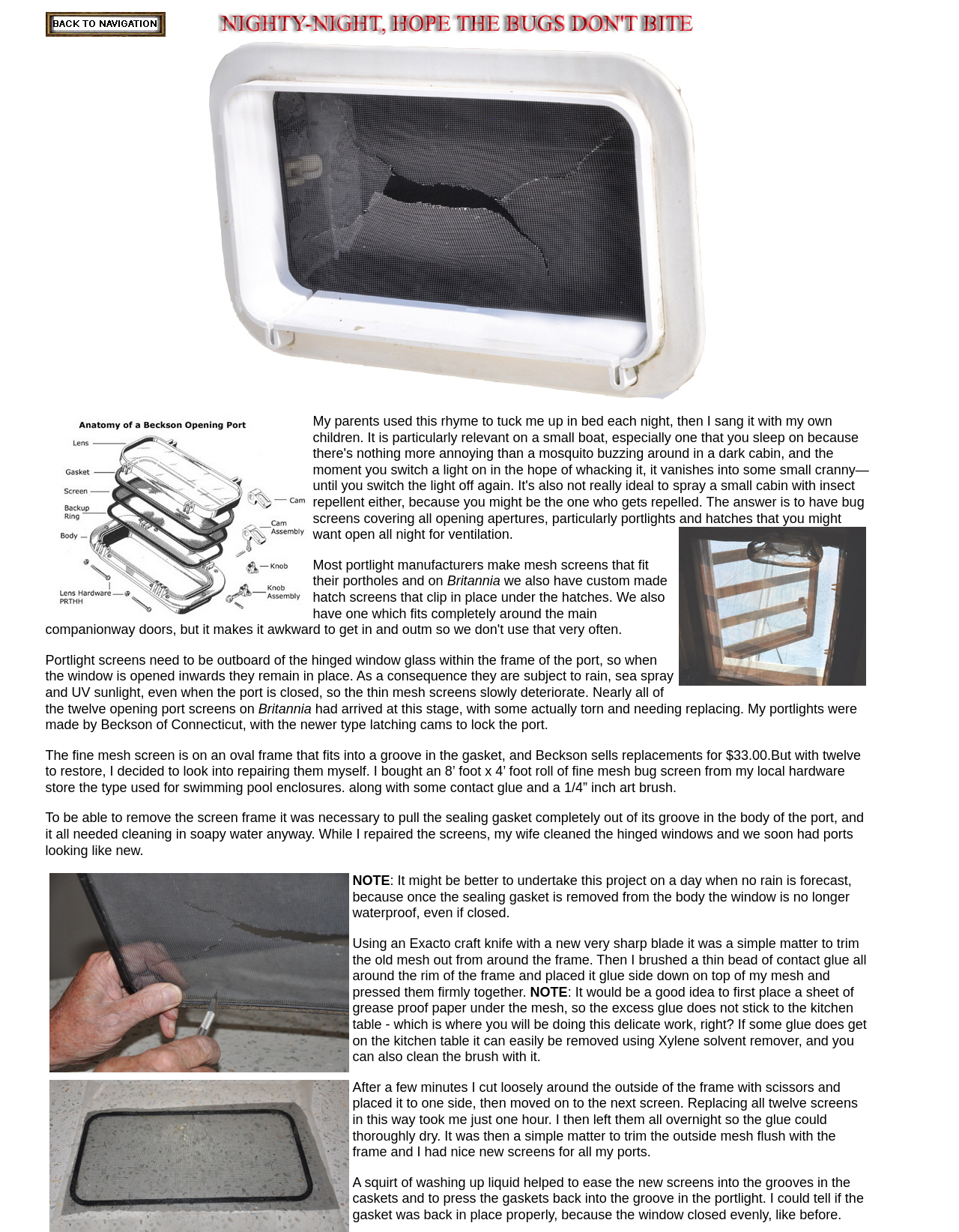What is the brand of portlights mentioned in the text?
Look at the screenshot and respond with one word or a short phrase.

Beckson